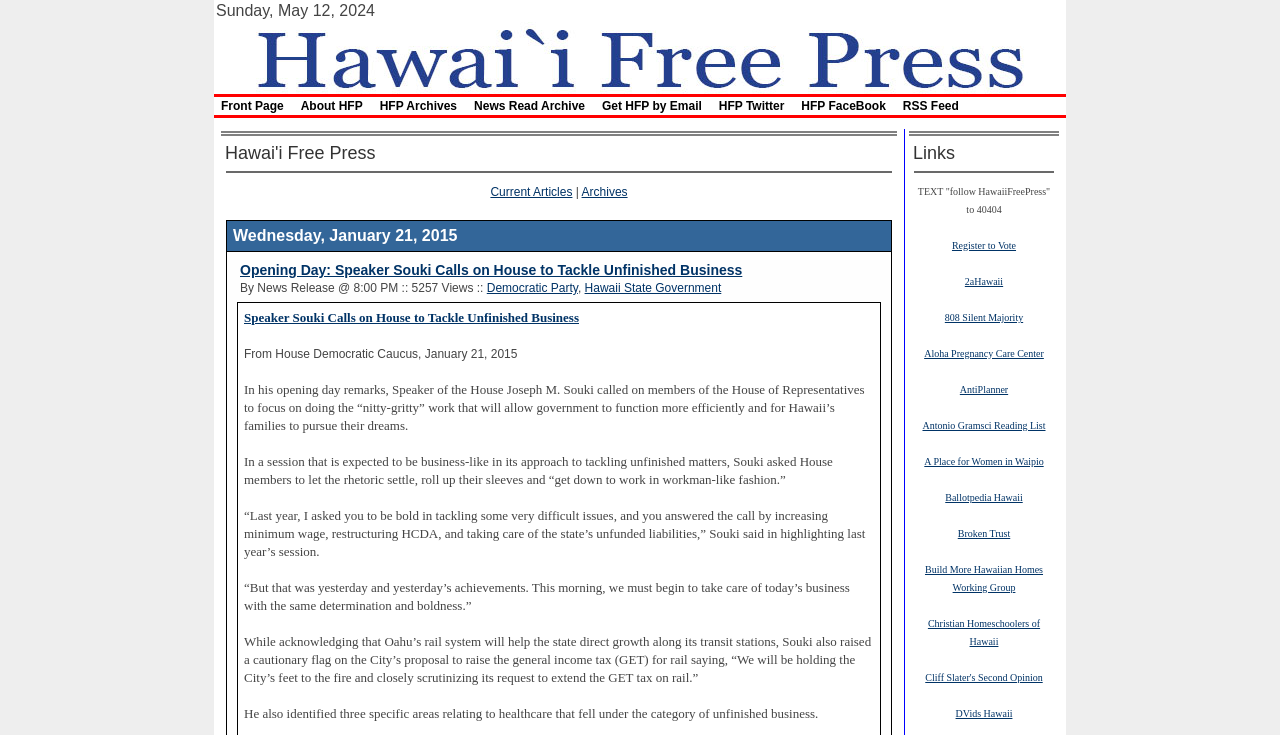Please provide a comprehensive answer to the question based on the screenshot: What is the date of the latest article?

The date of the latest article is located in the main content area of the webpage. The date is 'Wednesday, January 21, 2015', which can be found in a table cell.